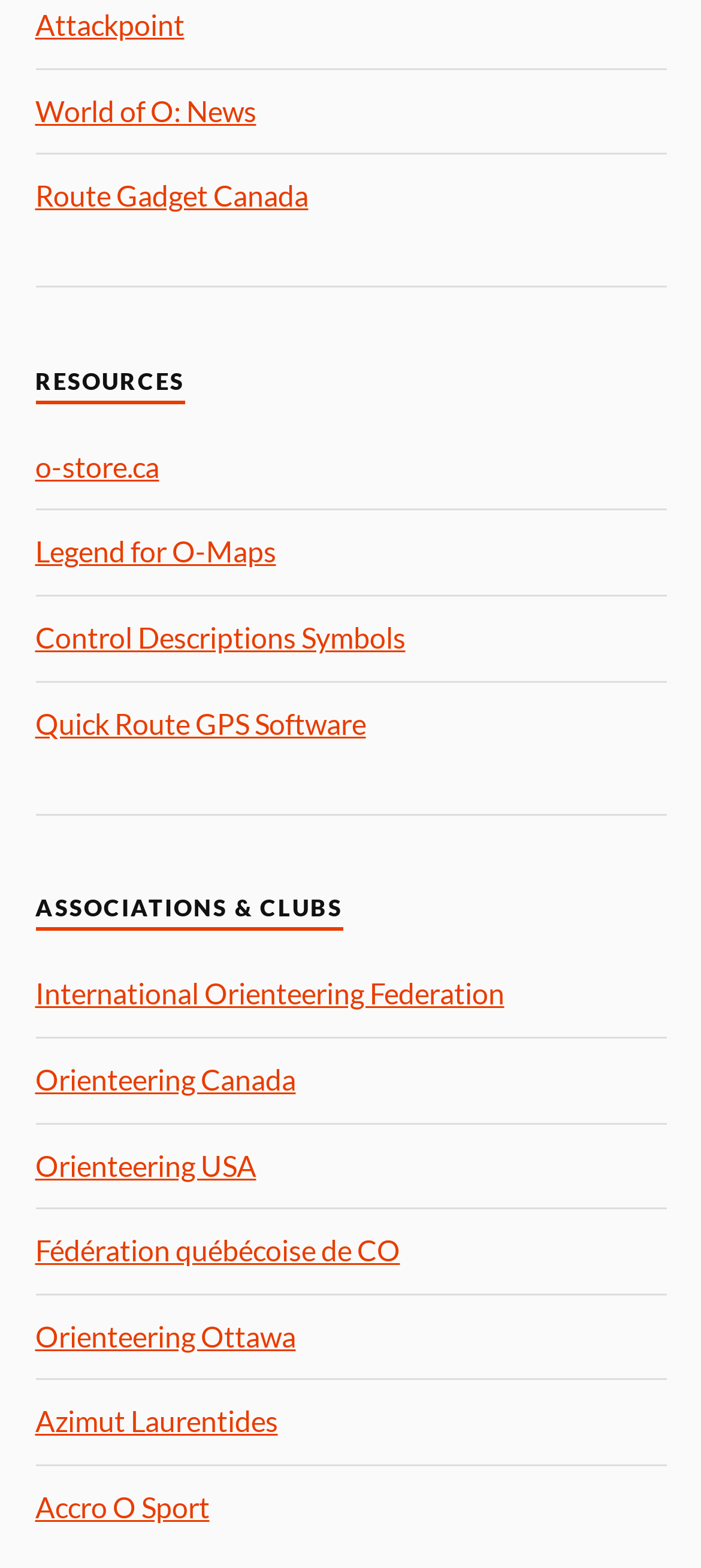What is the last link under the 'RESOURCES' heading?
Analyze the image and provide a thorough answer to the question.

The last link under the 'RESOURCES' heading is 'Quick Route GPS Software' which is located at the bottom of the 'RESOURCES' section with a bounding box of [0.05, 0.45, 0.522, 0.472].